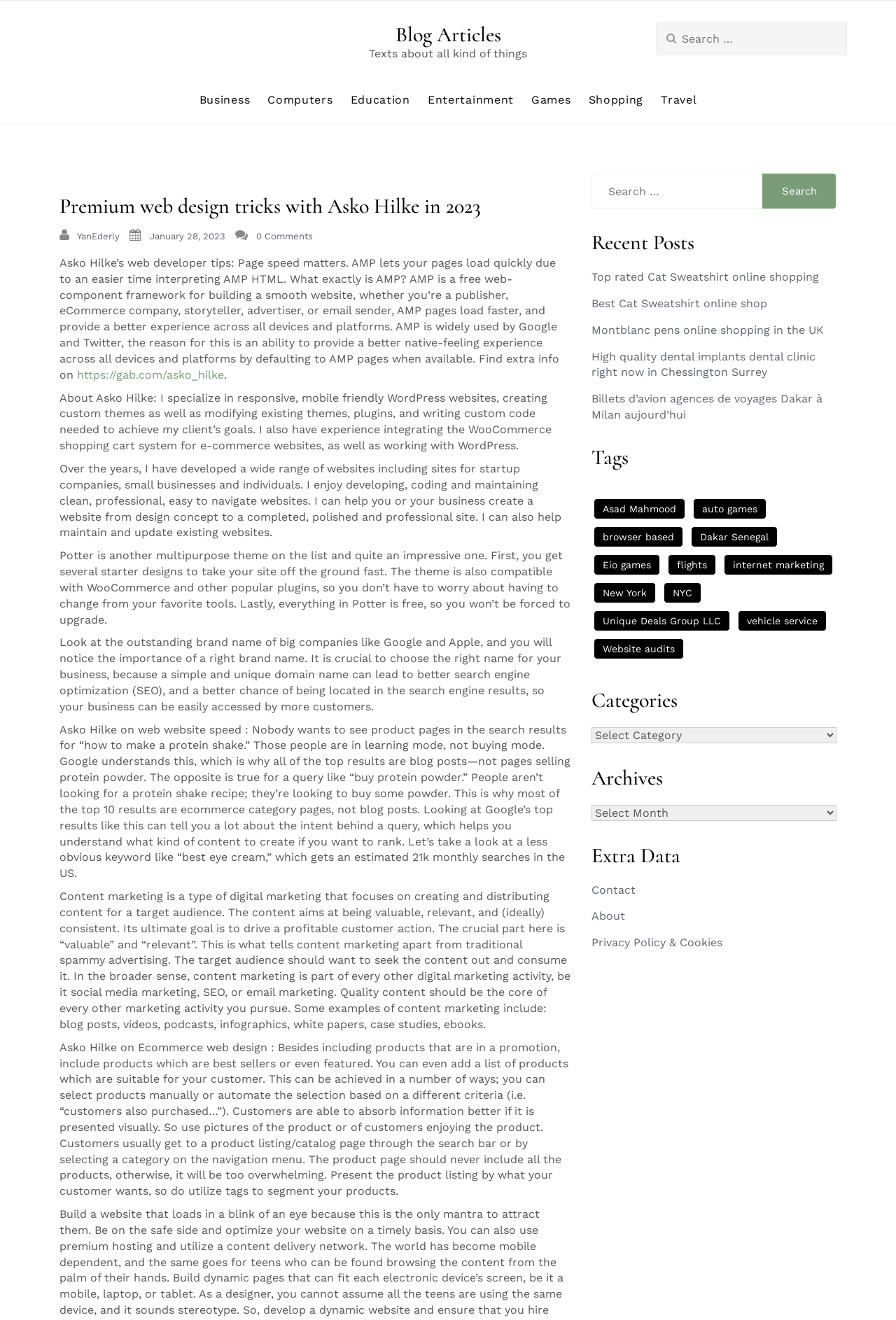Extract the primary header of the webpage and generate its text.

Premium web design tricks with Asko Hilke in 2023